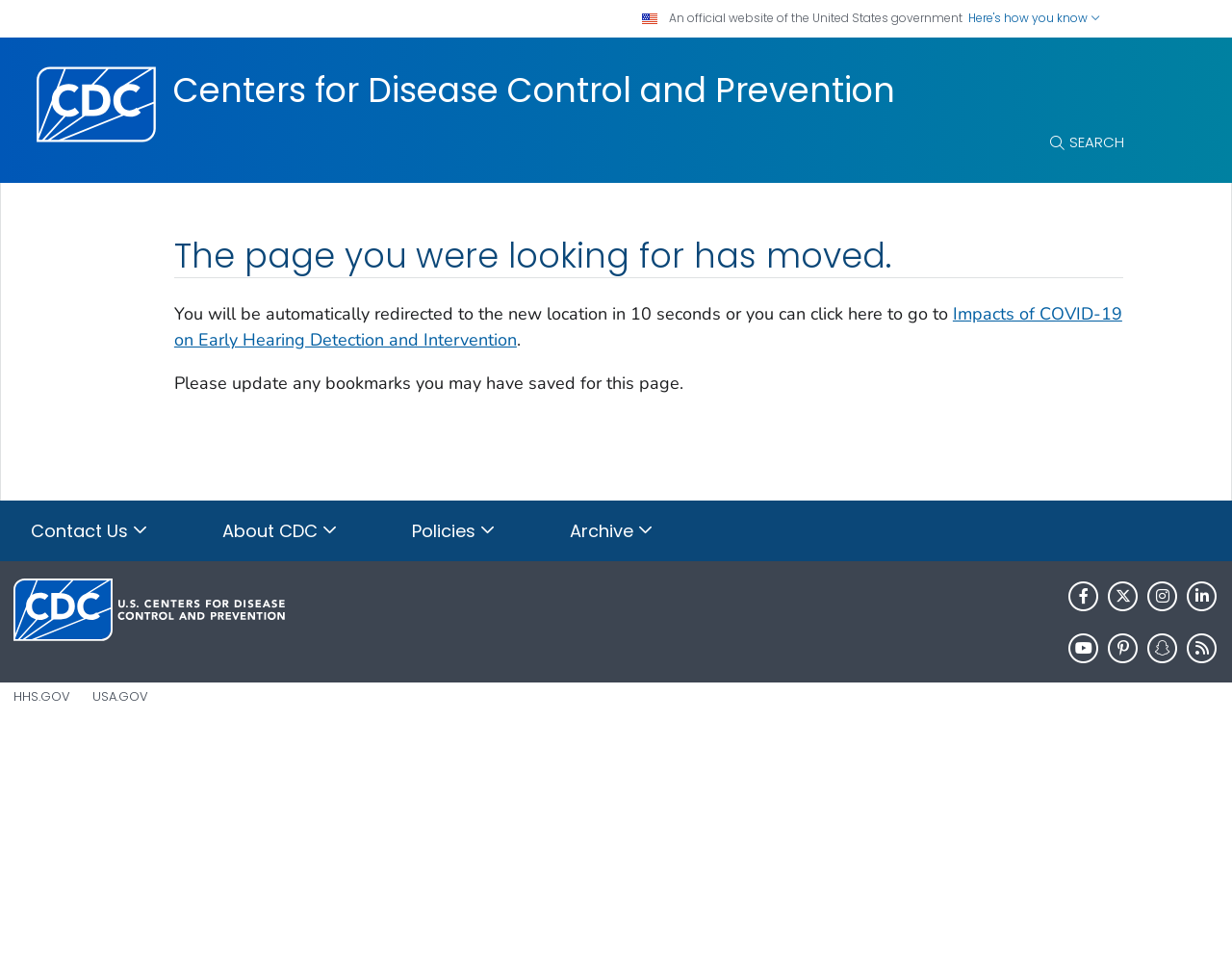What is the name of the government website?
From the image, respond using a single word or phrase.

CDC